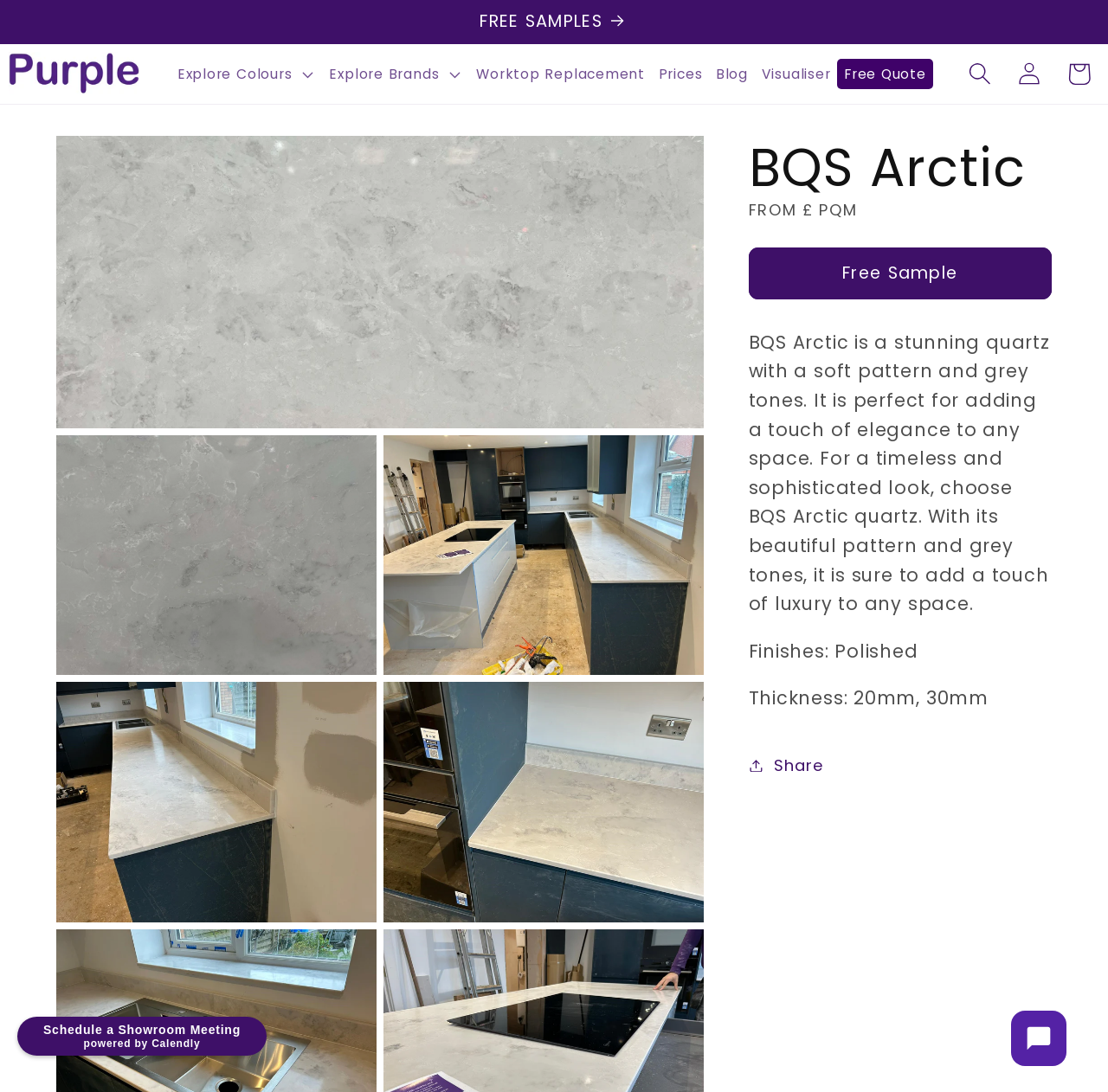Please identify the bounding box coordinates of the element that needs to be clicked to perform the following instruction: "Explore colours".

[0.154, 0.054, 0.291, 0.082]